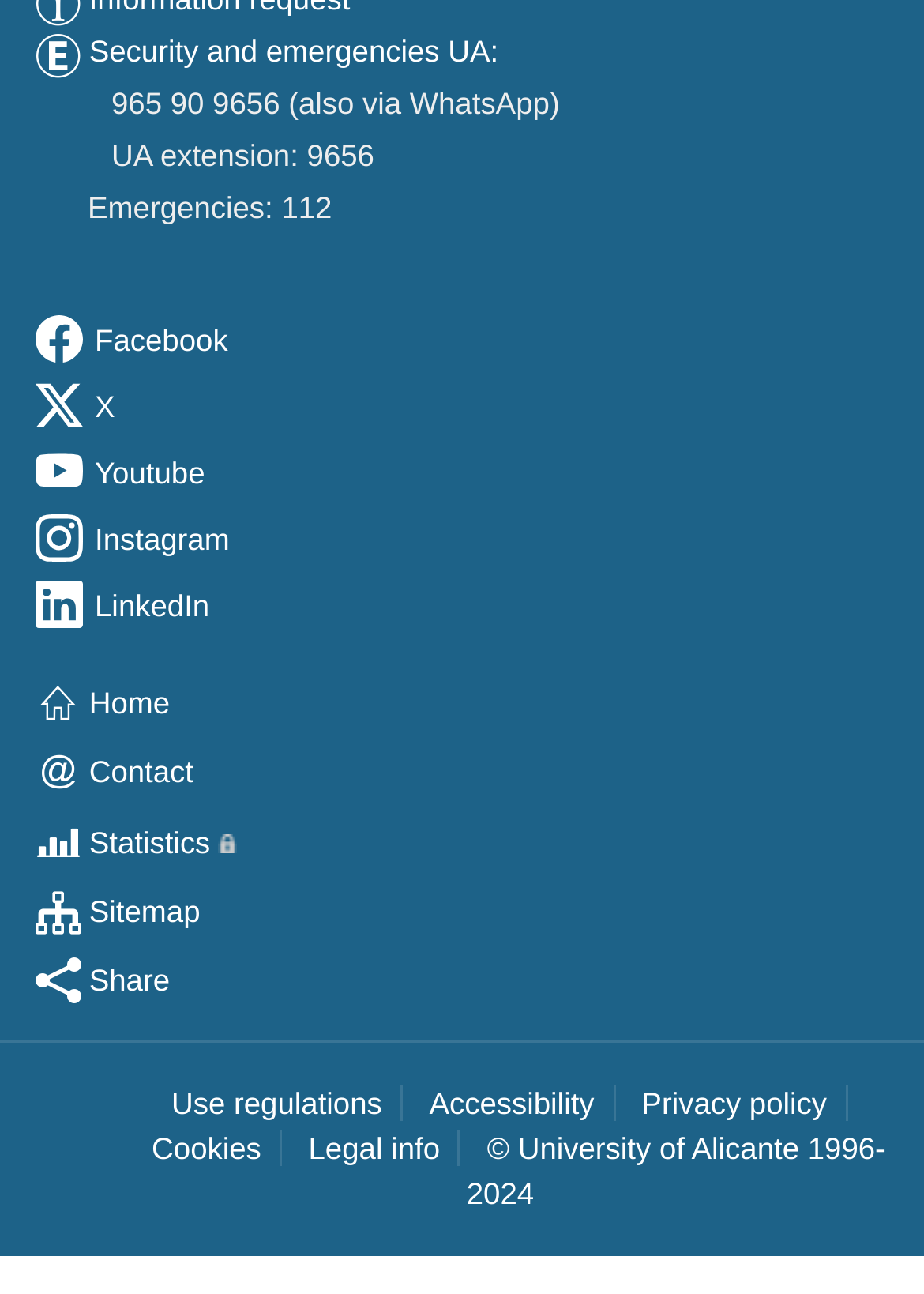Please determine the bounding box of the UI element that matches this description: © University of Alicante 1996-2024. The coordinates should be given as (top-left x, top-left y, bottom-right x, bottom-right y), with all values between 0 and 1.

[0.505, 0.874, 0.958, 0.937]